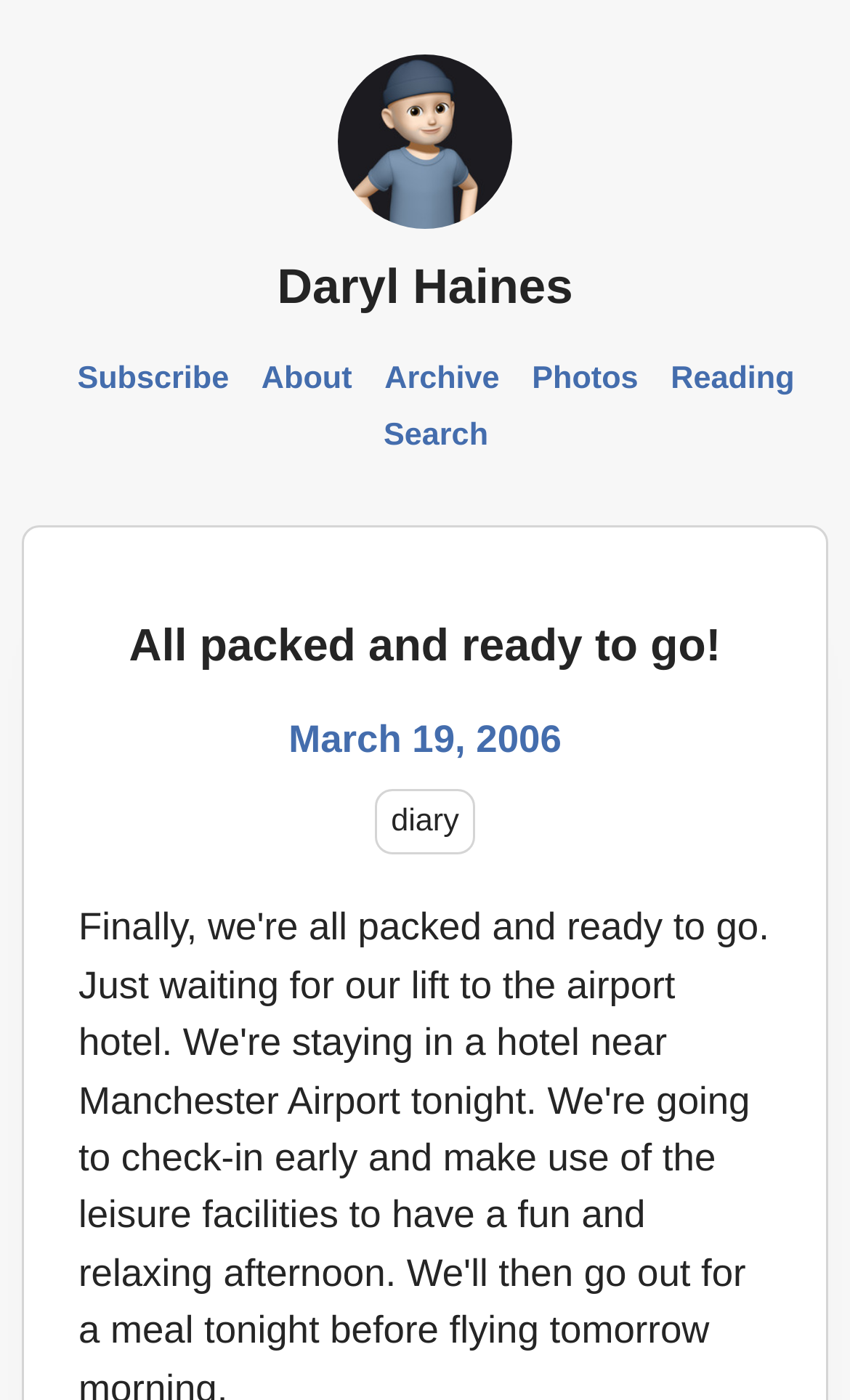Locate the UI element that matches the description March 19, 2006 in the webpage screenshot. Return the bounding box coordinates in the format (top-left x, top-left y, bottom-right x, bottom-right y), with values ranging from 0 to 1.

[0.118, 0.507, 0.882, 0.548]